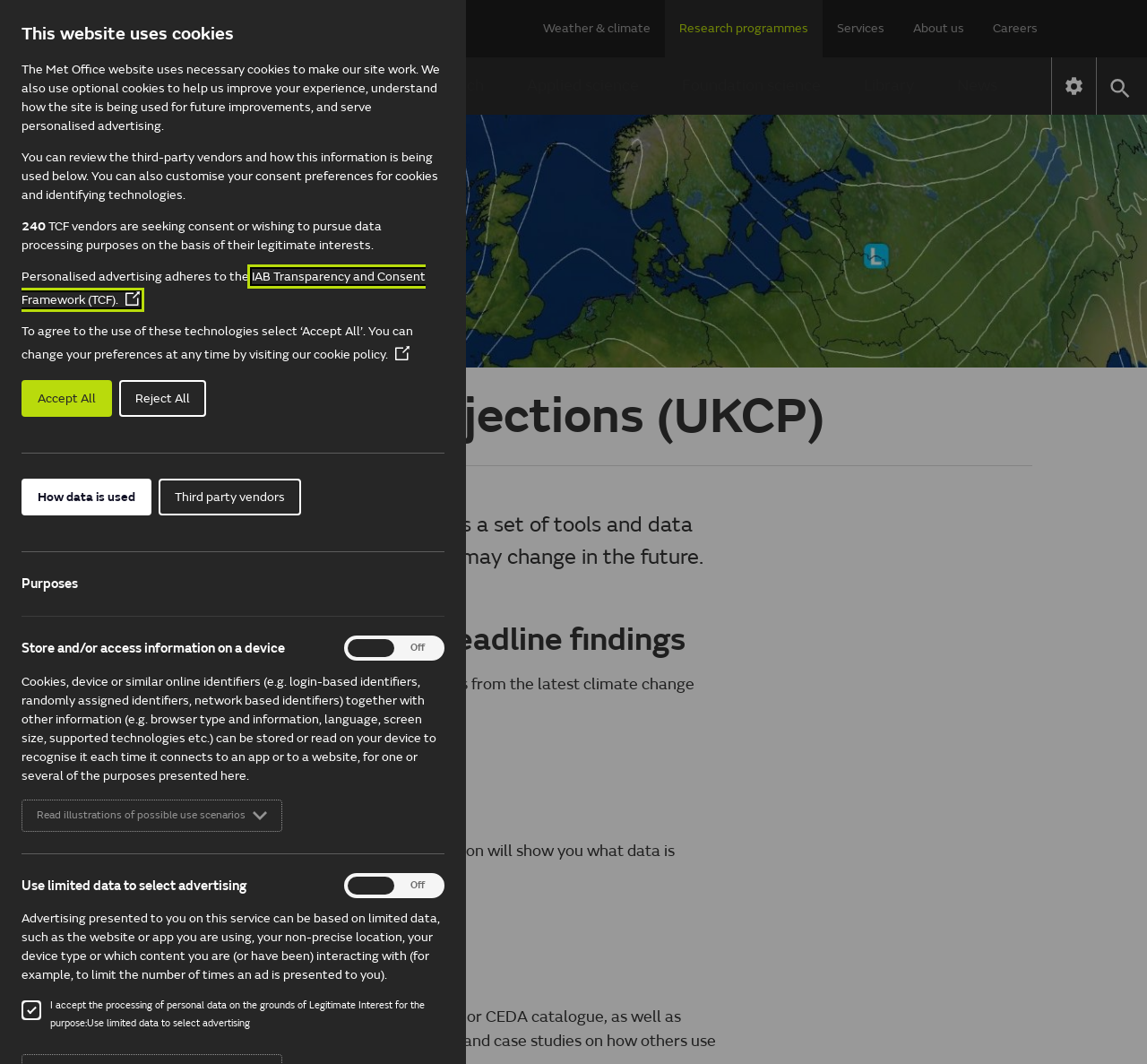Based on the element description, predict the bounding box coordinates (top-left x, top-left y, bottom-right x, bottom-right y) for the UI element in the screenshot: UKCP summaries and headline findings

[0.131, 0.695, 0.374, 0.714]